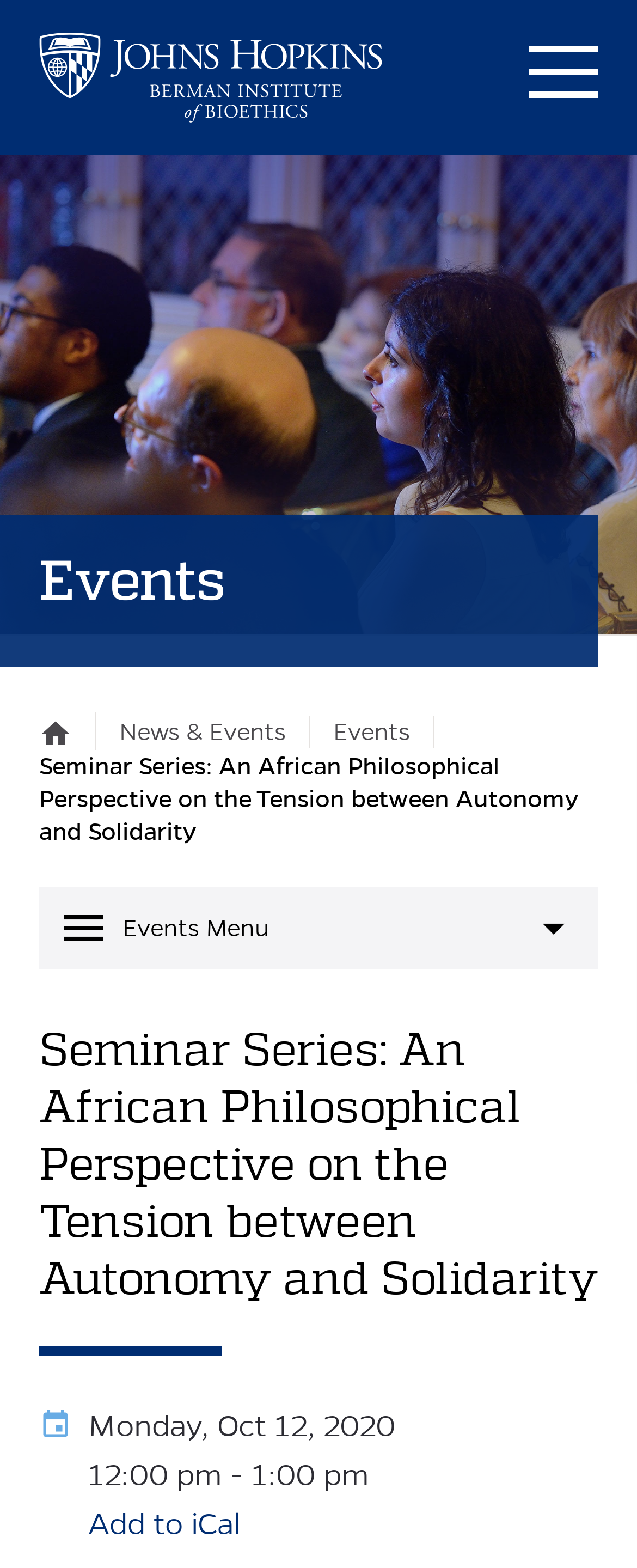What is the time of the Zoom lecture?
Based on the image content, provide your answer in one word or a short phrase.

12:00 pm - 1:00 pm